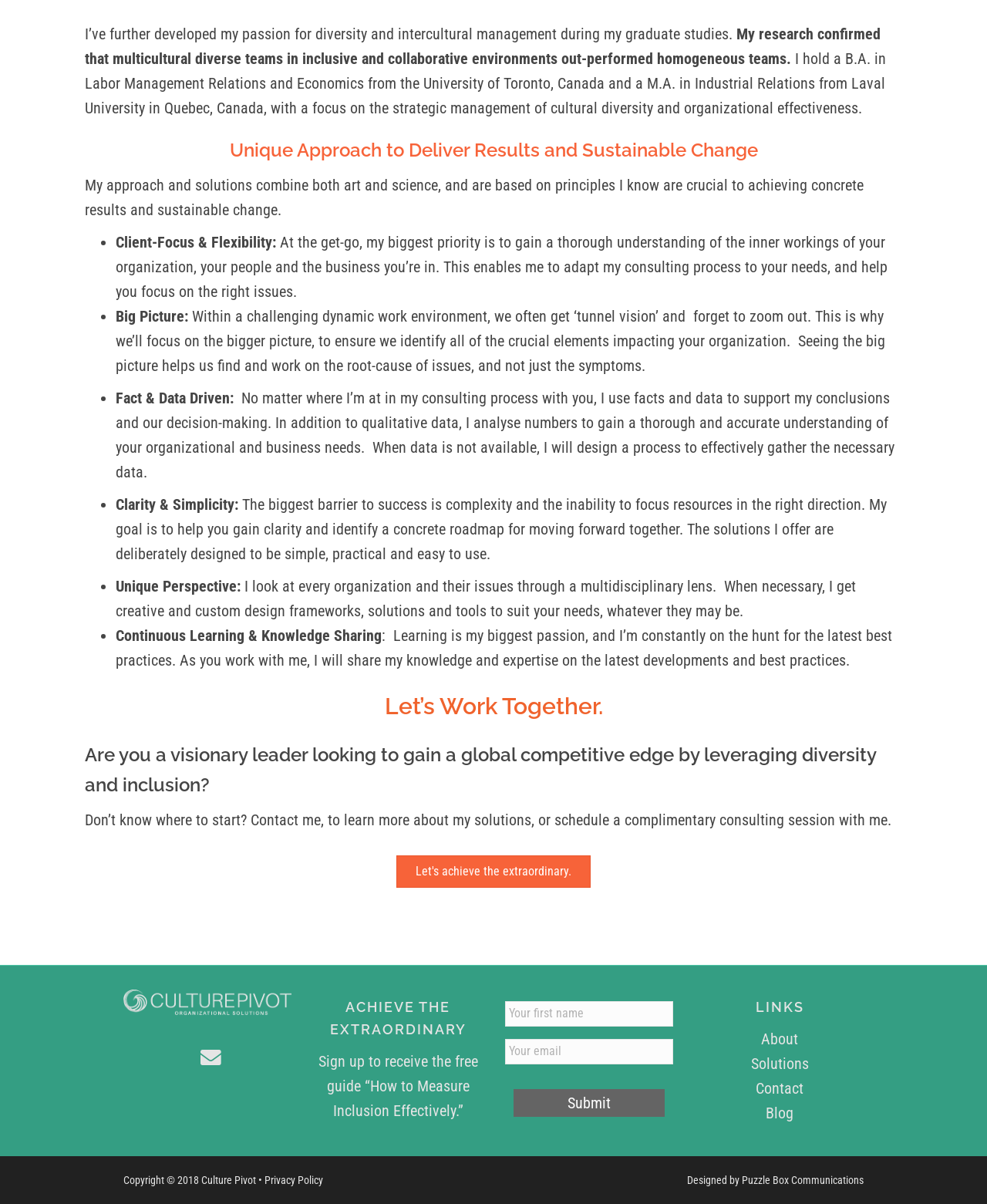Answer in one word or a short phrase: 
What is the consultant's approach to delivering results?

Combines art and science